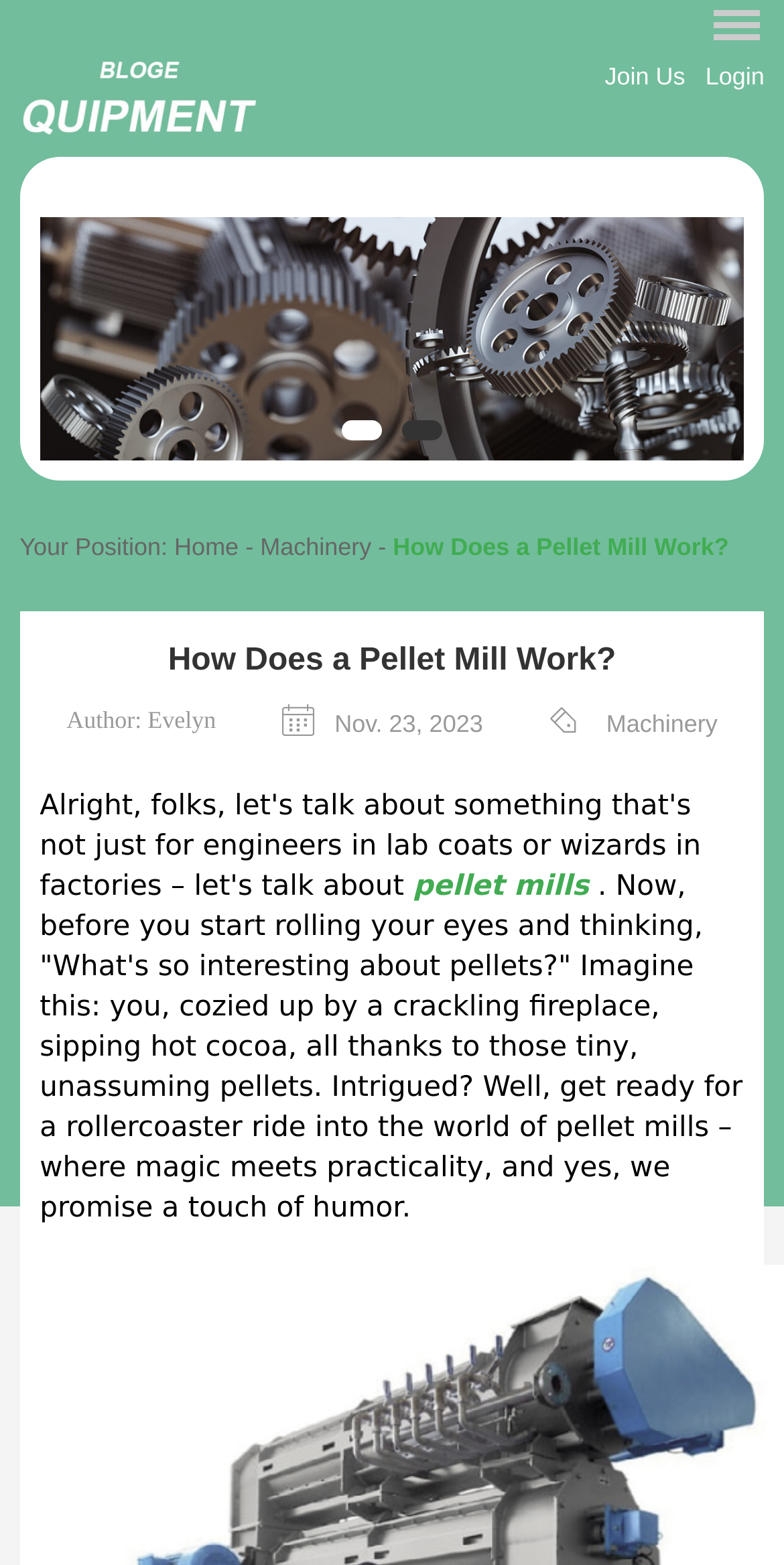What is the date of the article?
Based on the visual, give a brief answer using one word or a short phrase.

Nov. 23, 2023